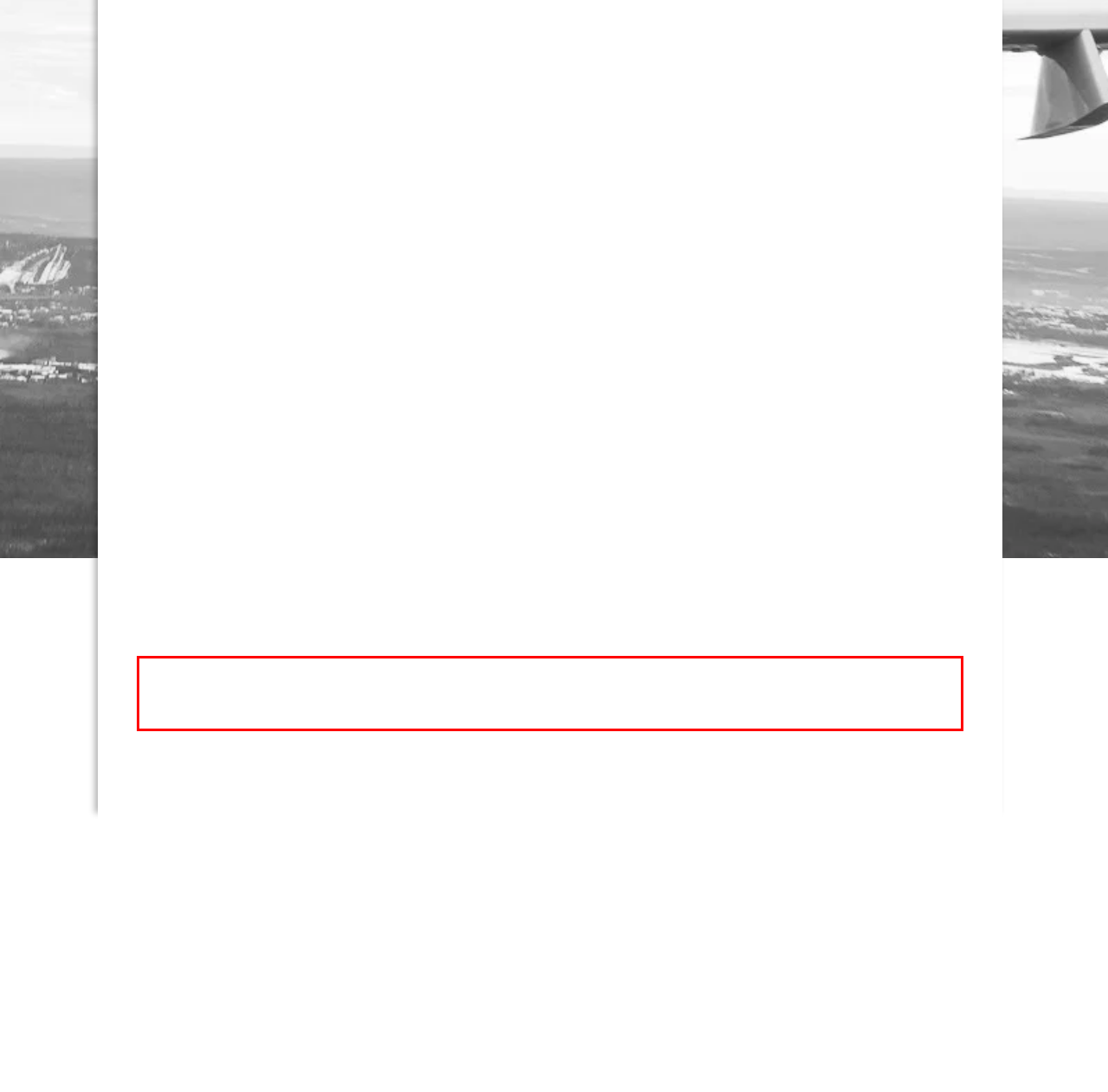In the screenshot of the webpage, find the red bounding box and perform OCR to obtain the text content restricted within this red bounding box.

Ari Saarinen Test Pilot, 12 000 flight hours total Flown 70 aircraft types from Corby Starlet, the Air Force Saab Draken to Bae RJ 85/100